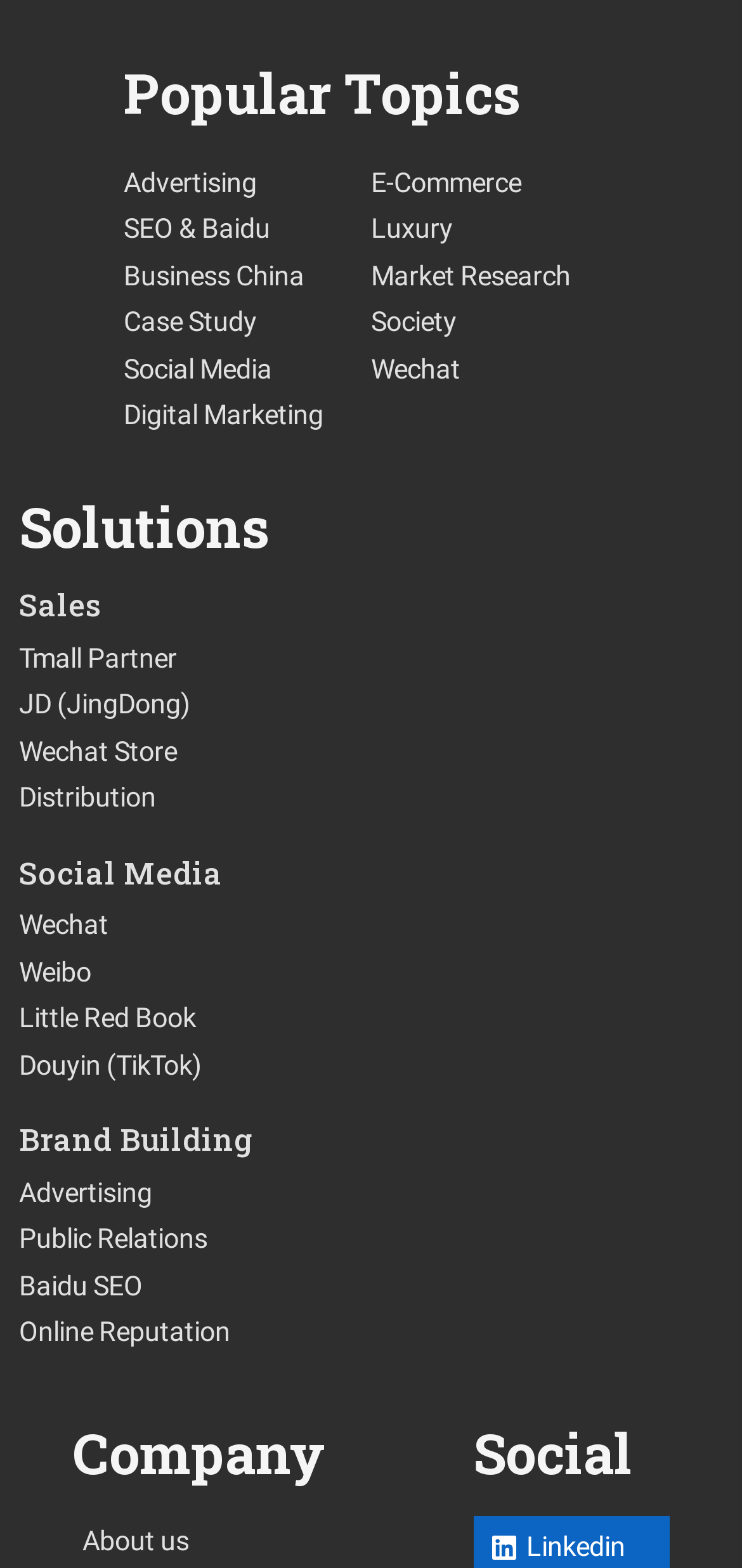Predict the bounding box for the UI component with the following description: "name="et_pb_contact_message_0" placeholder="Message"".

None